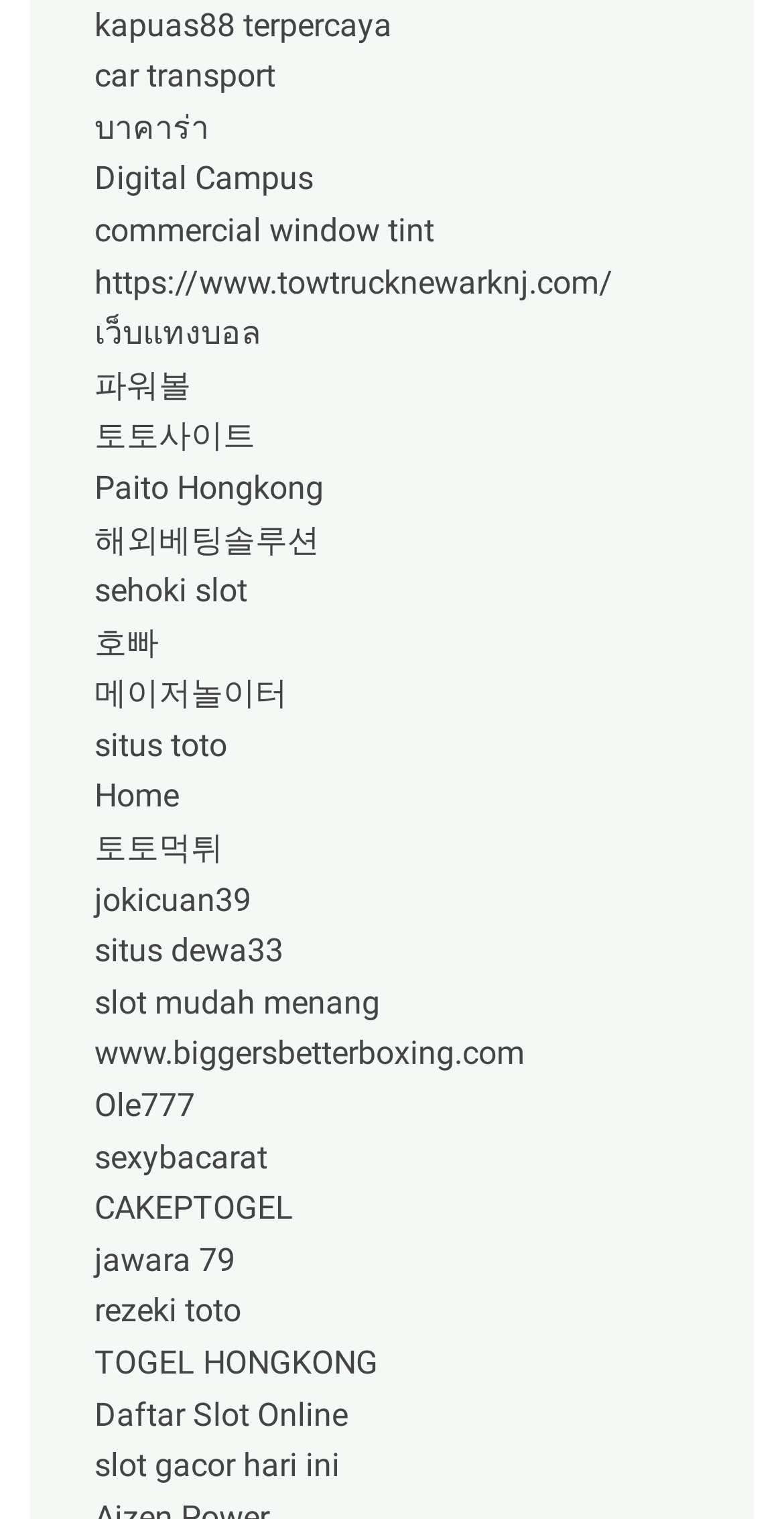Locate the bounding box coordinates of the clickable area needed to fulfill the instruction: "visit Digital Campus".

[0.121, 0.105, 0.4, 0.13]